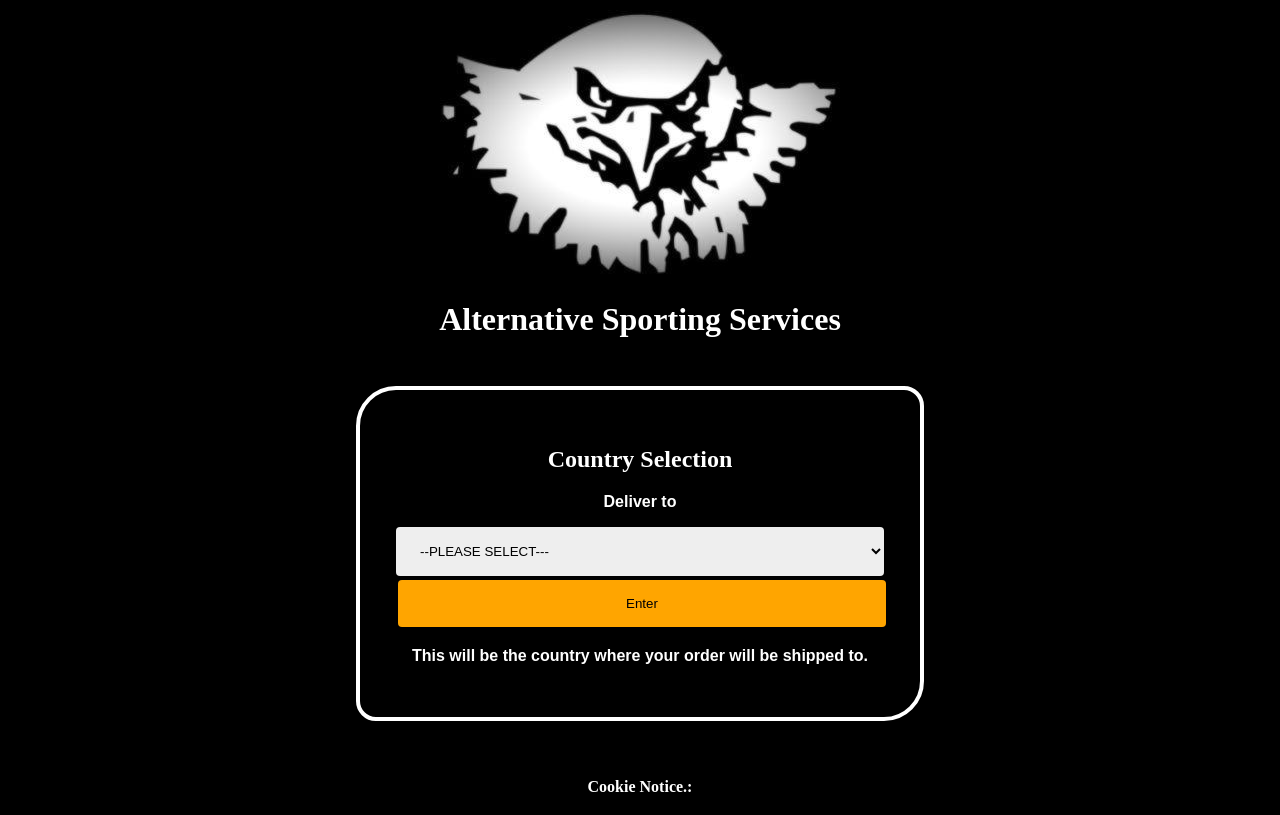Using the image as a reference, answer the following question in as much detail as possible:
What is the function of the 'Enter' button?

The 'Enter' button is located next to the combobox, and it is likely used to submit the country selection made by the user in the combobox, allowing the website to proceed with the order shipping process.